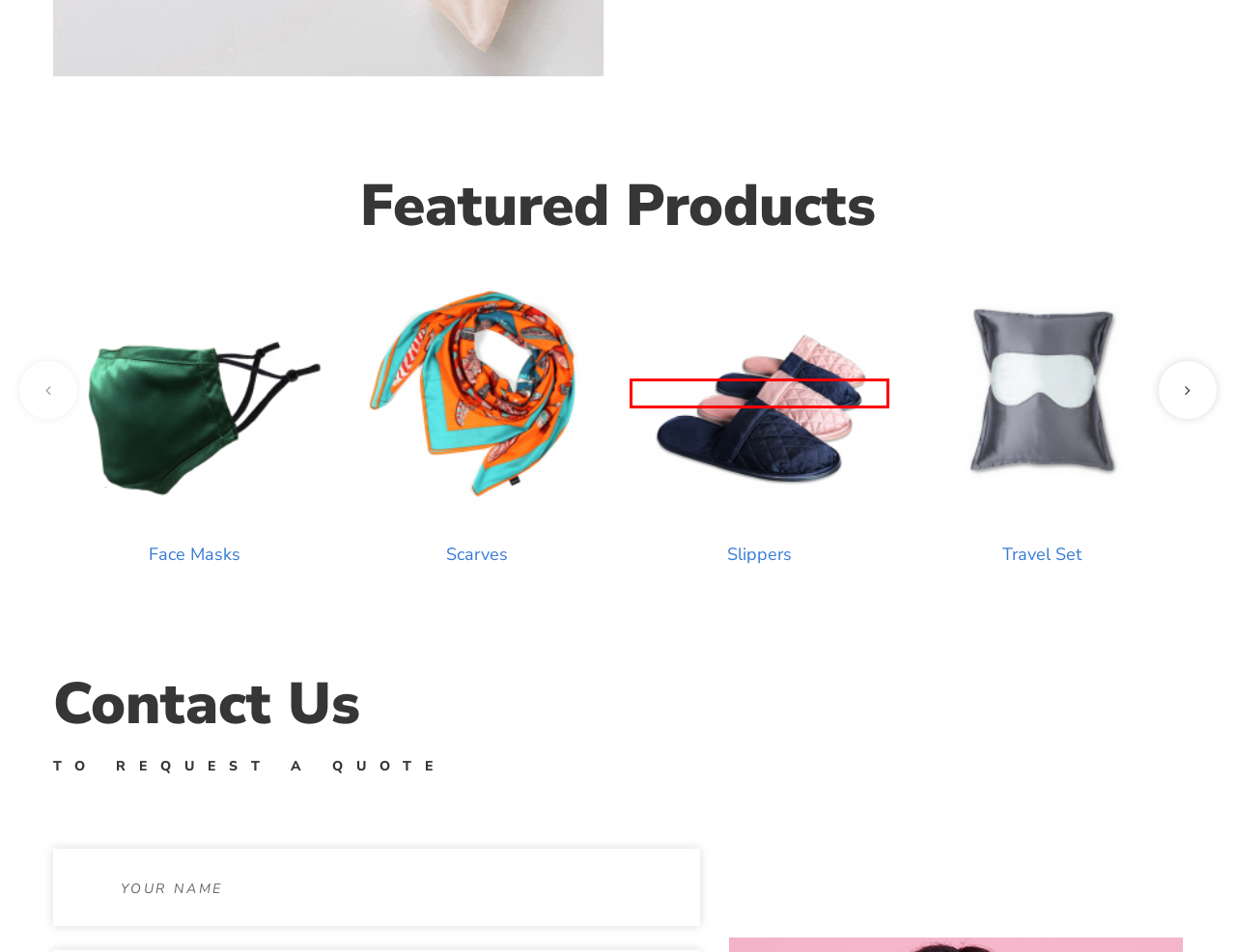You are given a screenshot of a webpage within which there is a red rectangle bounding box. Please choose the best webpage description that matches the new webpage after clicking the selected element in the bounding box. Here are the options:
A. Duvets - ShiSilk
B. Scarves - ShiSilk
C. Neck Pillow - ShiSilk
D. FAQ - ShiSilk
E. Flatt Sheets - ShiSilk
F. Face Masks - ShiSilk
G. Travel Set - ShiSilk
H. Slippers - ShiSilk

H